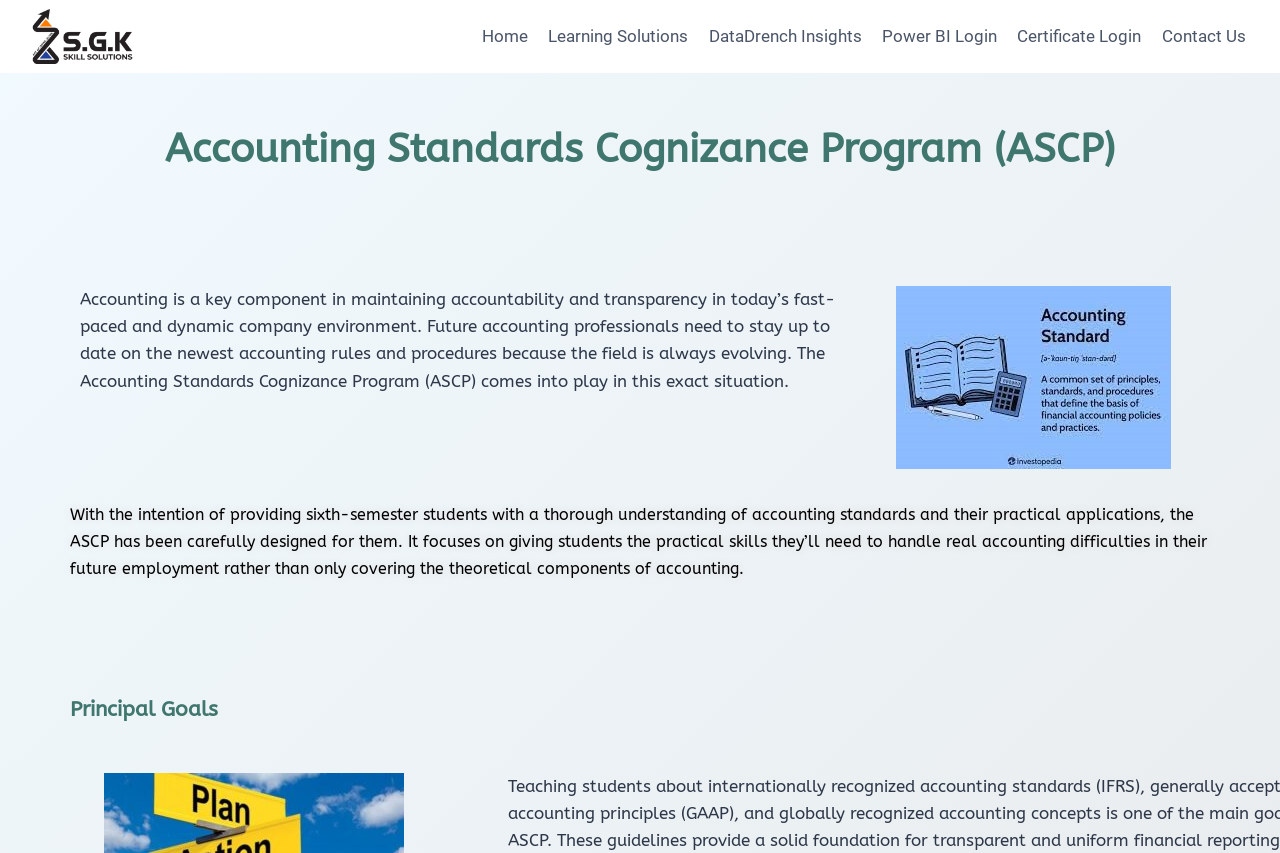Using the provided description: "Learning Solutions", find the bounding box coordinates of the corresponding UI element. The output should be four float numbers between 0 and 1, in the format [left, top, right, bottom].

[0.42, 0.015, 0.546, 0.071]